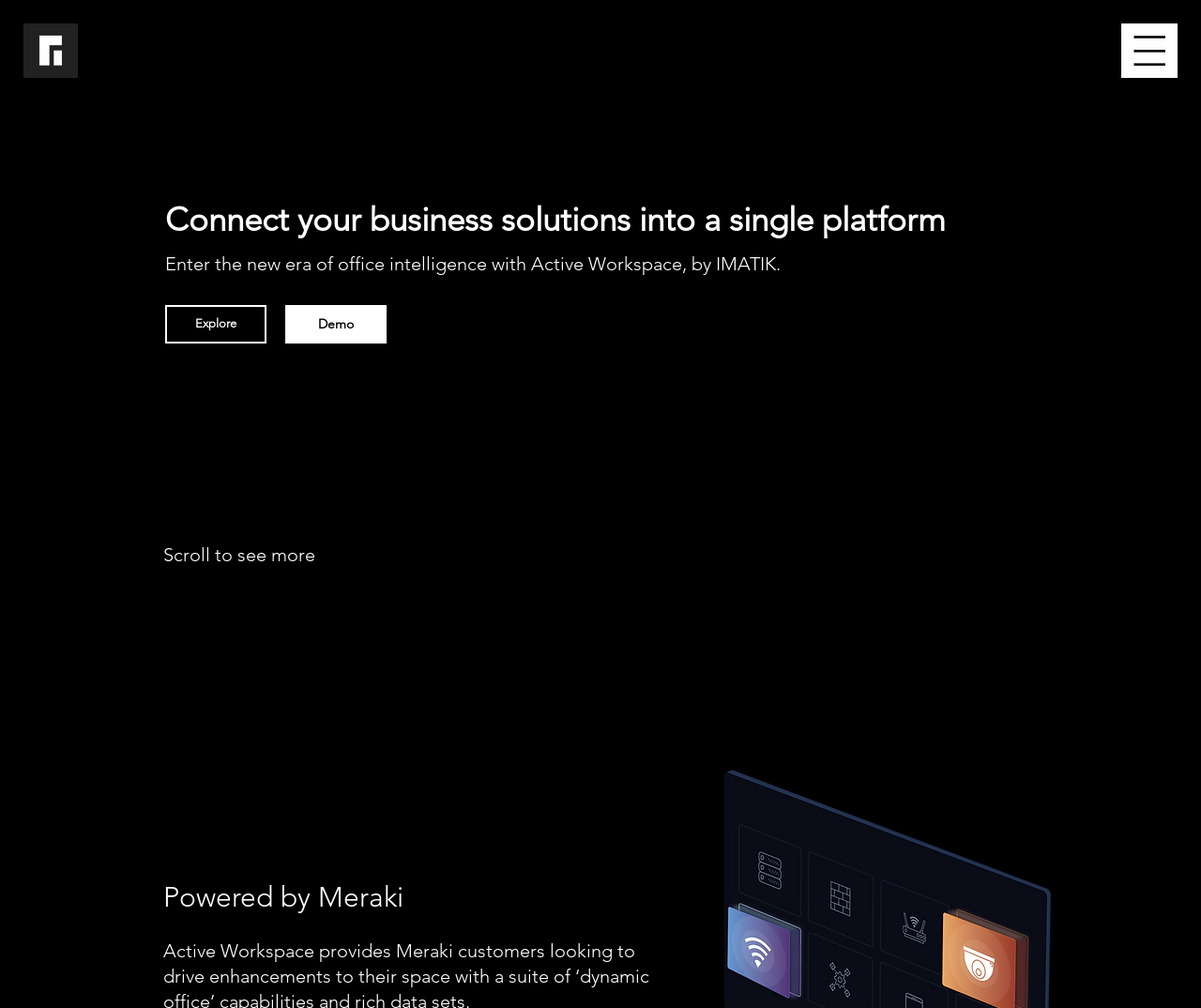What are the two options to explore the platform?
Analyze the image and provide a thorough answer to the question.

The two options to explore the platform are 'Explore' and 'Demo', which are presented as links below the main heading, allowing users to learn more about the platform.